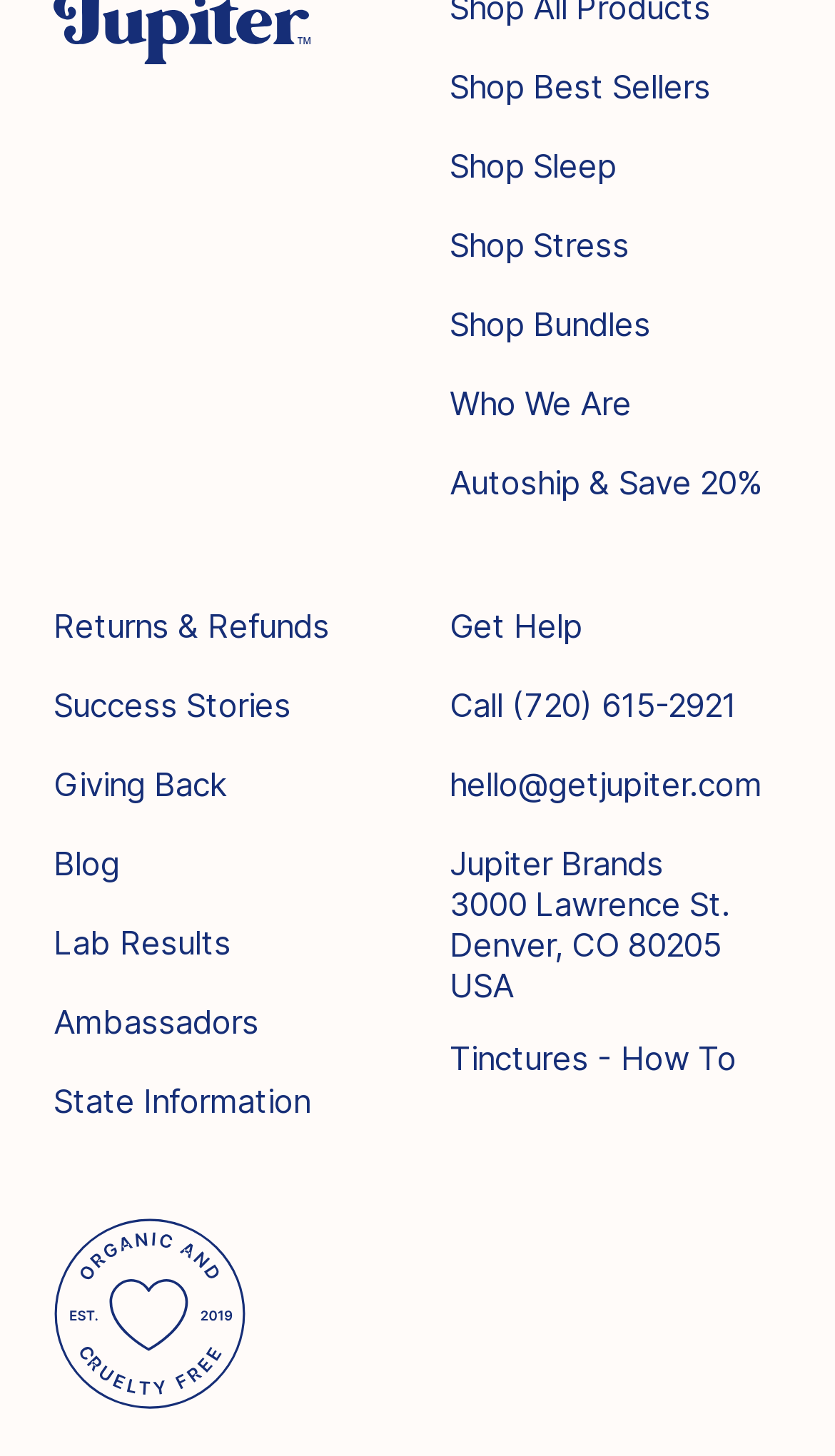Answer the question using only a single word or phrase: 
What is the email address to contact?

hello@getjupiter.com